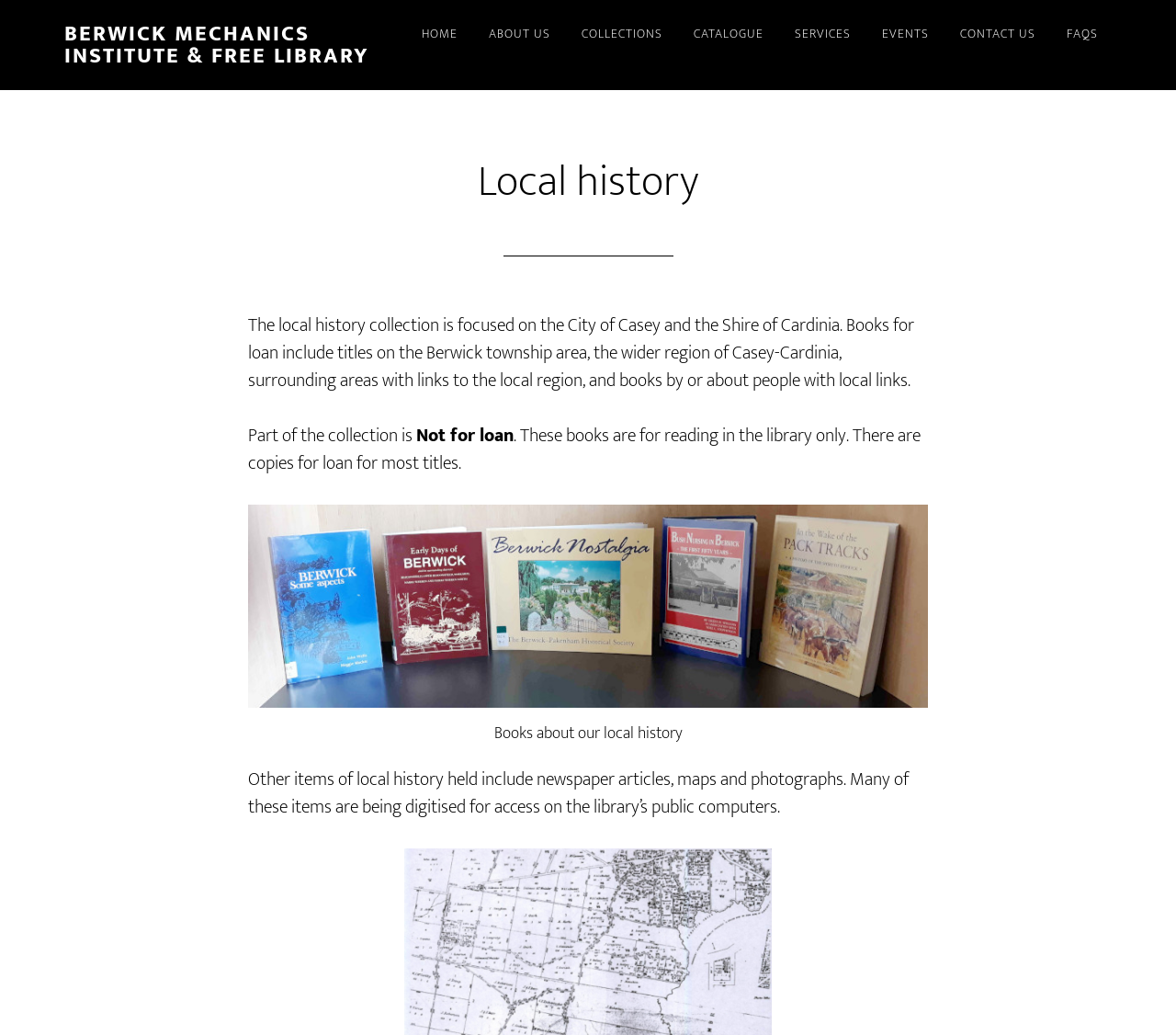Please identify the bounding box coordinates of the region to click in order to complete the given instruction: "go to home page". The coordinates should be four float numbers between 0 and 1, i.e., [left, top, right, bottom].

[0.347, 0.0, 0.401, 0.067]